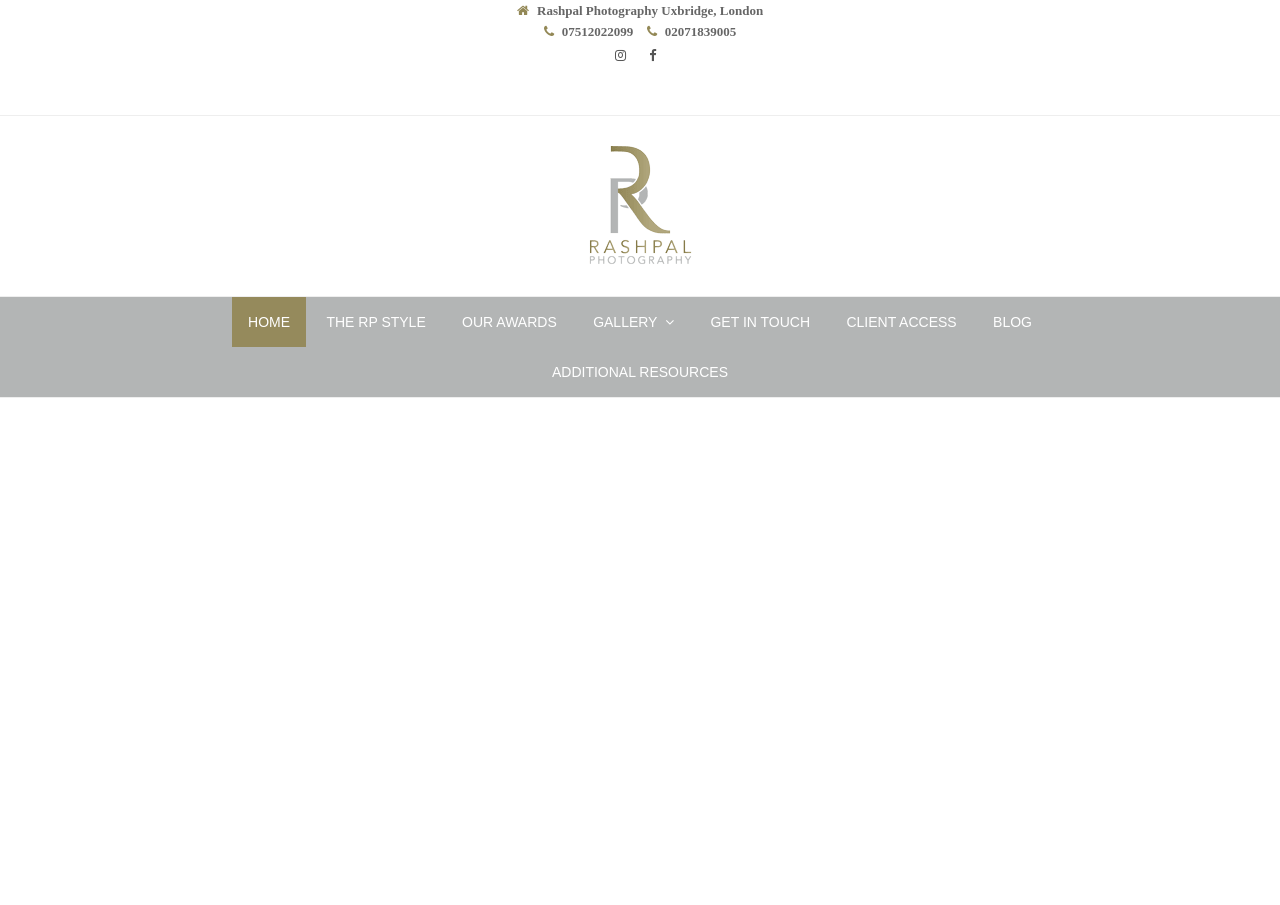Please locate and retrieve the main header text of the webpage.

Asian Wedding Photographers